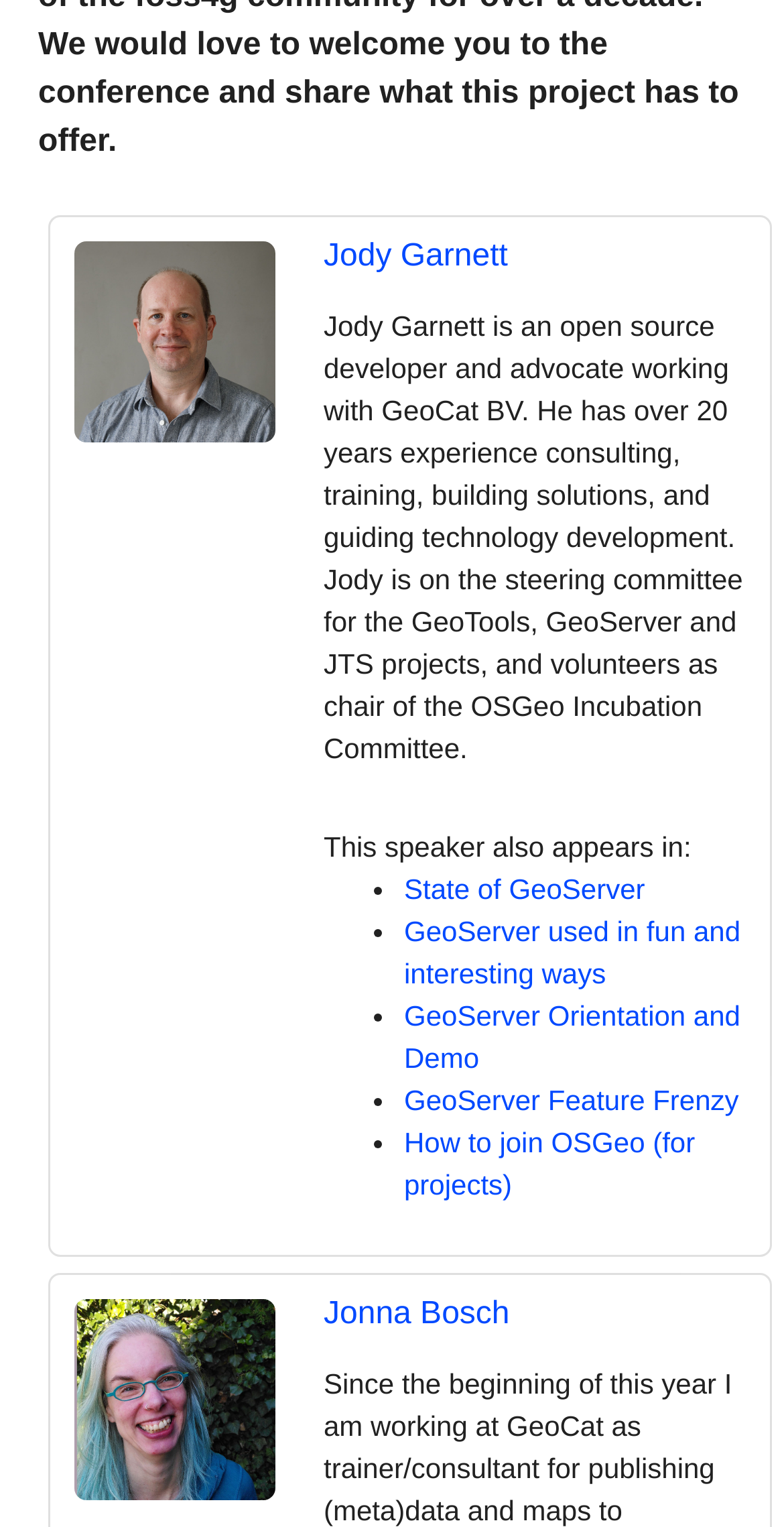Respond to the question below with a single word or phrase: What is the shape of the UI element at [0.095, 0.159, 0.351, 0.29]?

Image